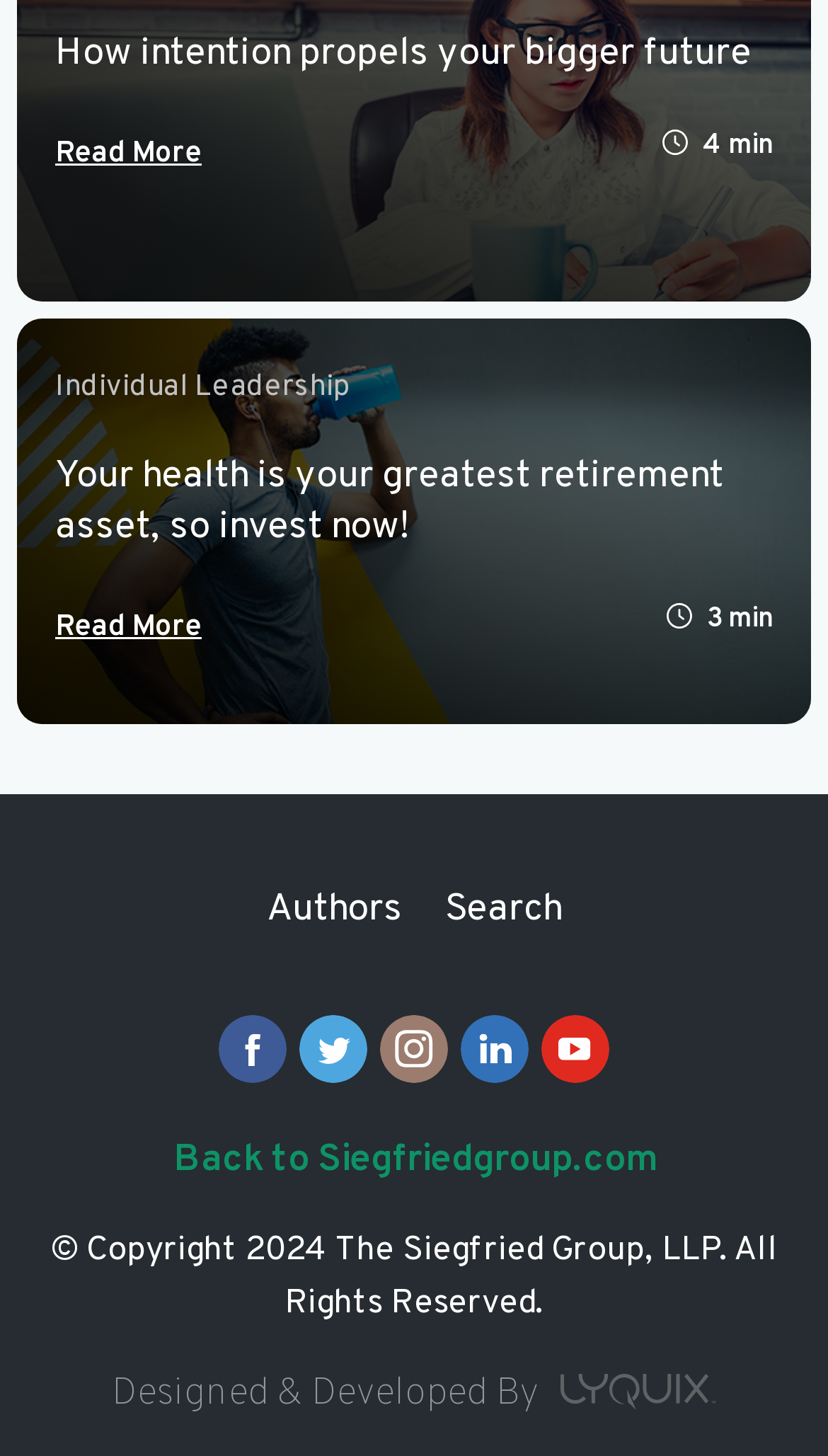What is the main topic of the article?
Can you provide a detailed and comprehensive answer to the question?

The main topic of the article can be determined by looking at the heading 'Your health is your greatest retirement asset, so invest now!' which is a subheading of the link 'Individual Leadership Your health is your greatest retirement asset, so invest now! Read More 3 min'.